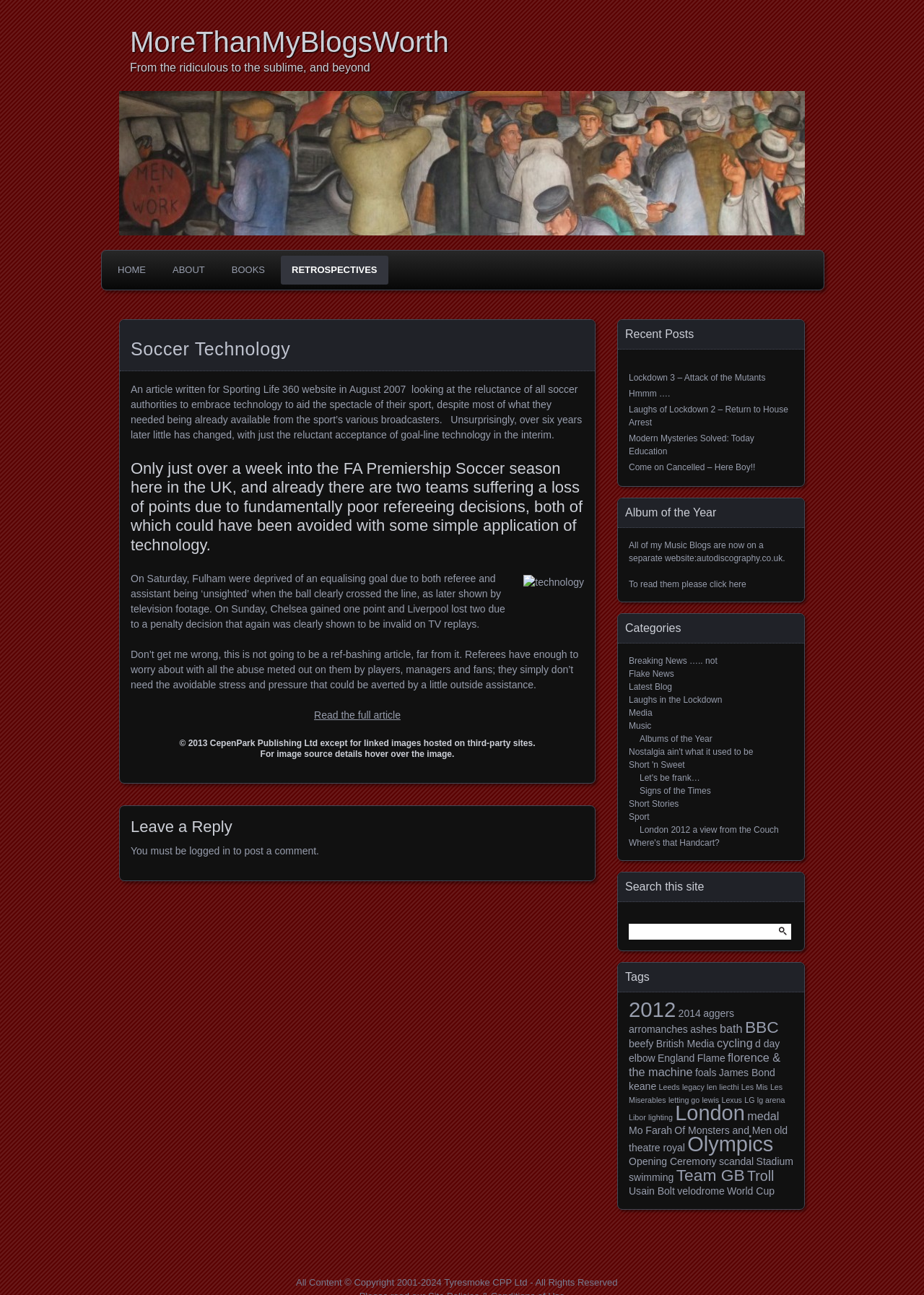Please determine the bounding box coordinates for the element that should be clicked to follow these instructions: "Click on the 'ABOUT' link".

[0.175, 0.197, 0.233, 0.22]